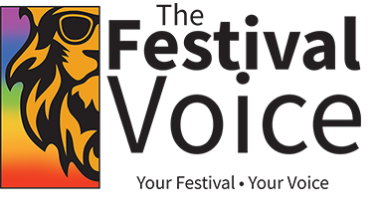Provide a comprehensive description of the image.

This image features the logo of "The Festival Voice," a vibrant and engaging platform dedicated to music festivals and events. The logo includes a colorful depiction of a lion's face, merging bright shades like orange, blue, and purple, symbolizing energy and creativity. The name "The Festival Voice" is displayed prominently in bold, modern typography, conveying a sense of authority and passion for the festival scene. The tagline "Your Festival • Your Voice" highlights the platform's commitment to giving a voice to festival-goers and enhancing their experiences. Overall, the logo reflects the dynamic world of music festivals, inviting audiences to connect and share their thoughts on events they love.